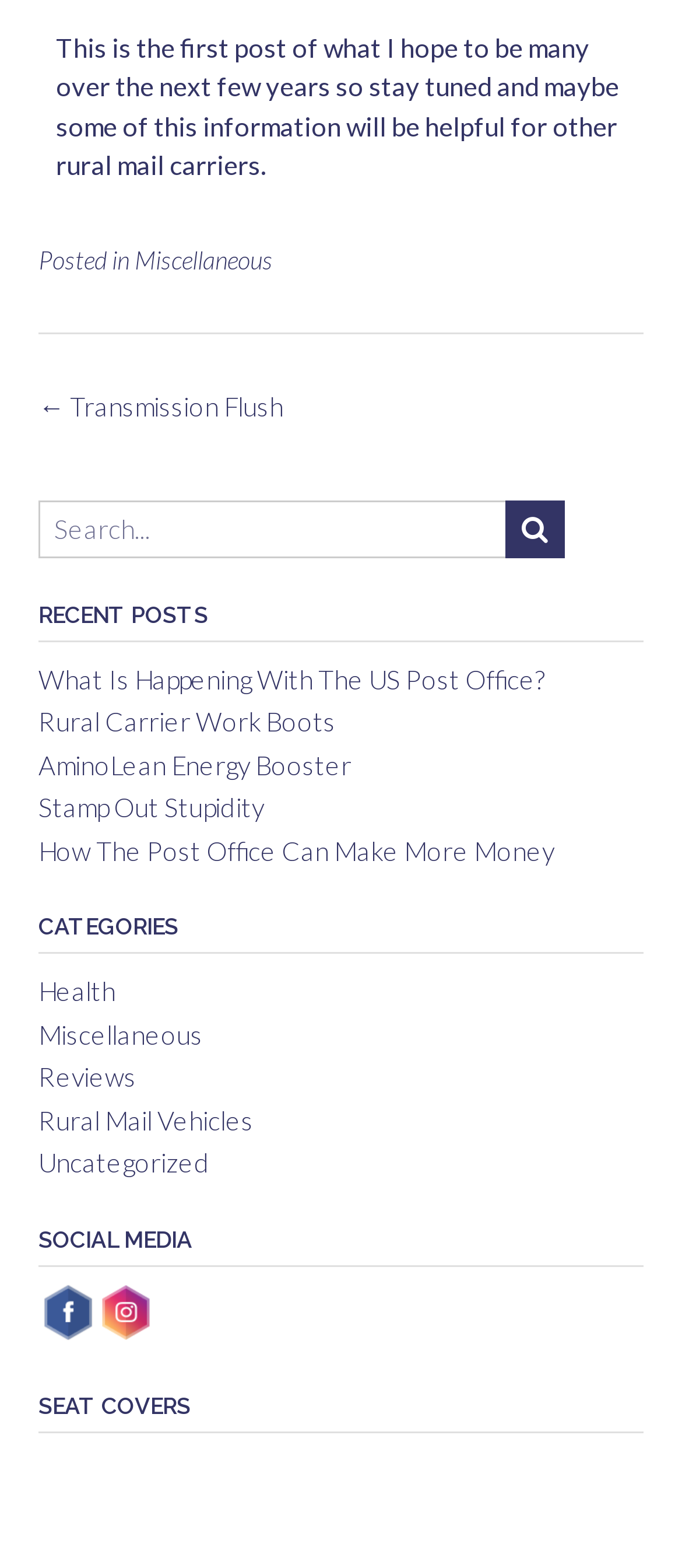How many social media platforms are linked on the webpage?
Please give a detailed and elaborate answer to the question.

I found two social media links on the webpage, one for Facebook and one for Instagram, both located under the heading 'SOCIAL MEDIA'.